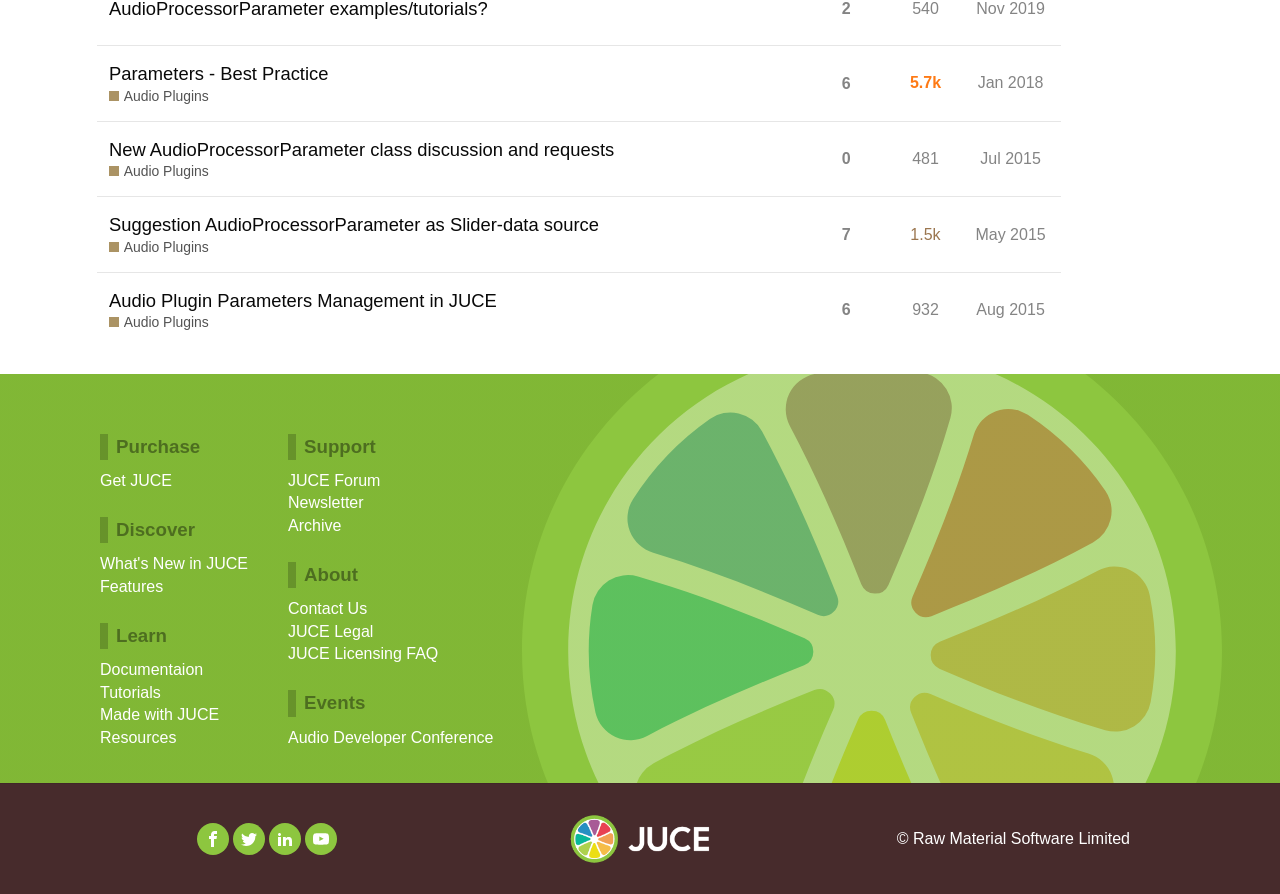Answer the following query concisely with a single word or phrase:
How many times has the topic 'Suggestion AudioProcessorParameter as Slider-data source' been viewed?

1542